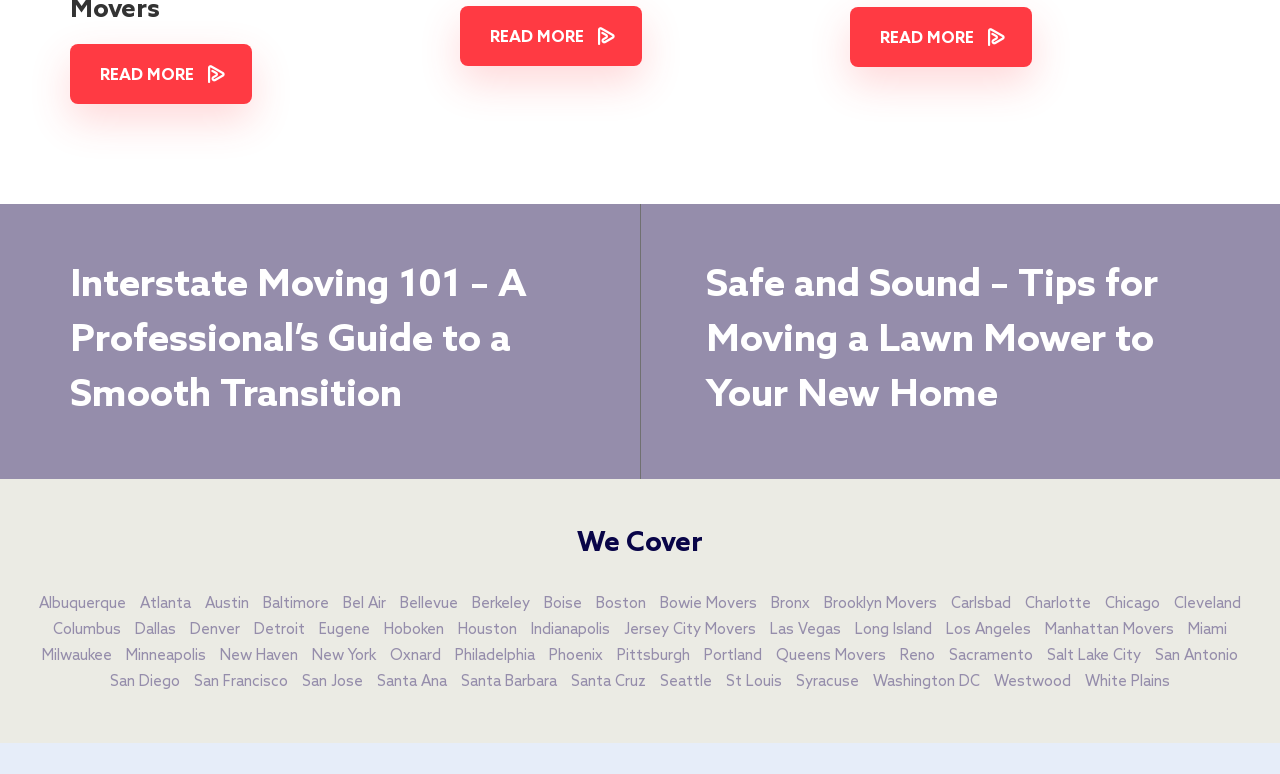Please provide the bounding box coordinates for the element that needs to be clicked to perform the instruction: "Read more about Interstate Moving 101". The coordinates must consist of four float numbers between 0 and 1, formatted as [left, top, right, bottom].

[0.055, 0.264, 0.488, 0.619]